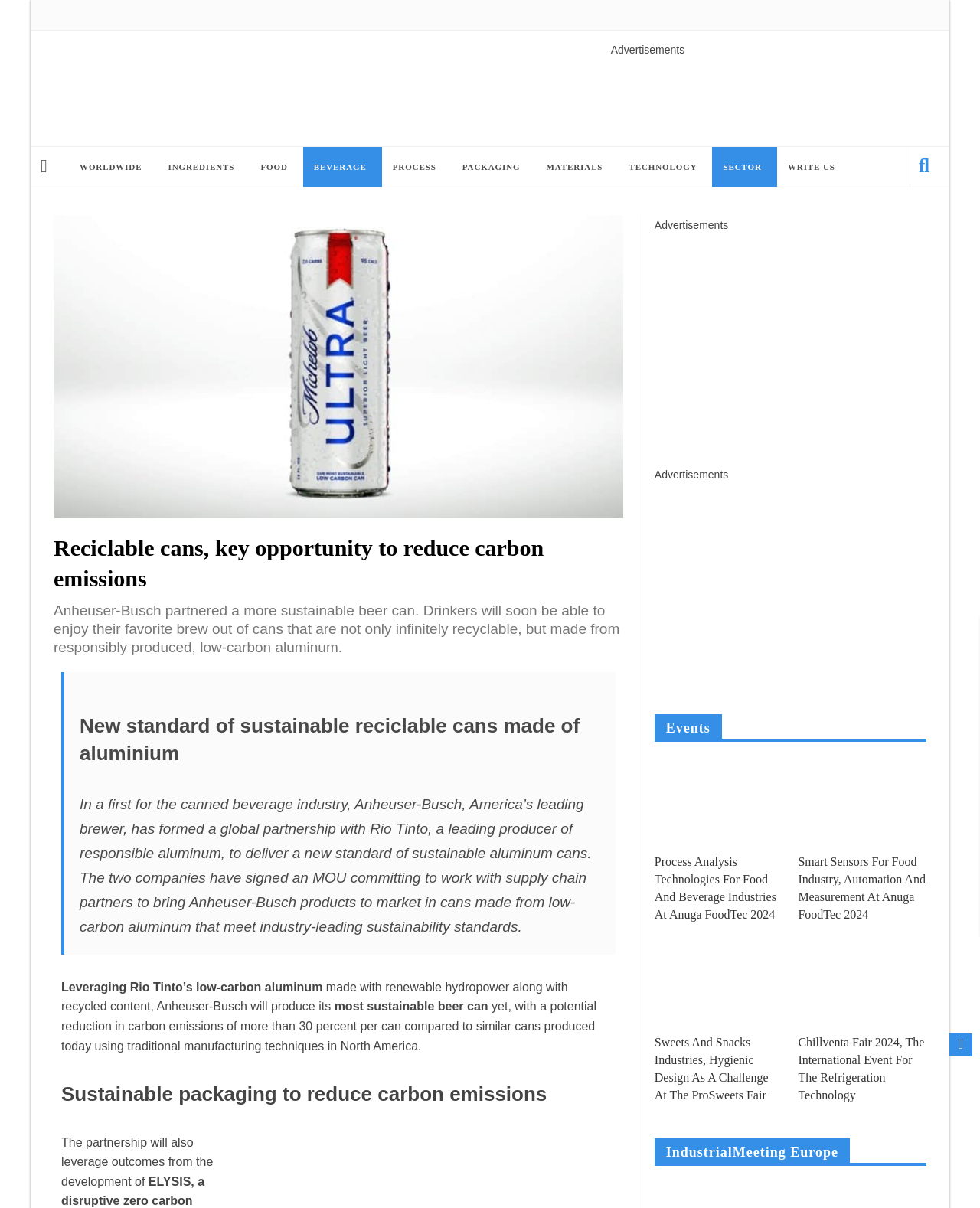Pinpoint the bounding box coordinates of the element you need to click to execute the following instruction: "Scroll to top". The bounding box should be represented by four float numbers between 0 and 1, in the format [left, top, right, bottom].

[0.969, 0.856, 0.992, 0.875]